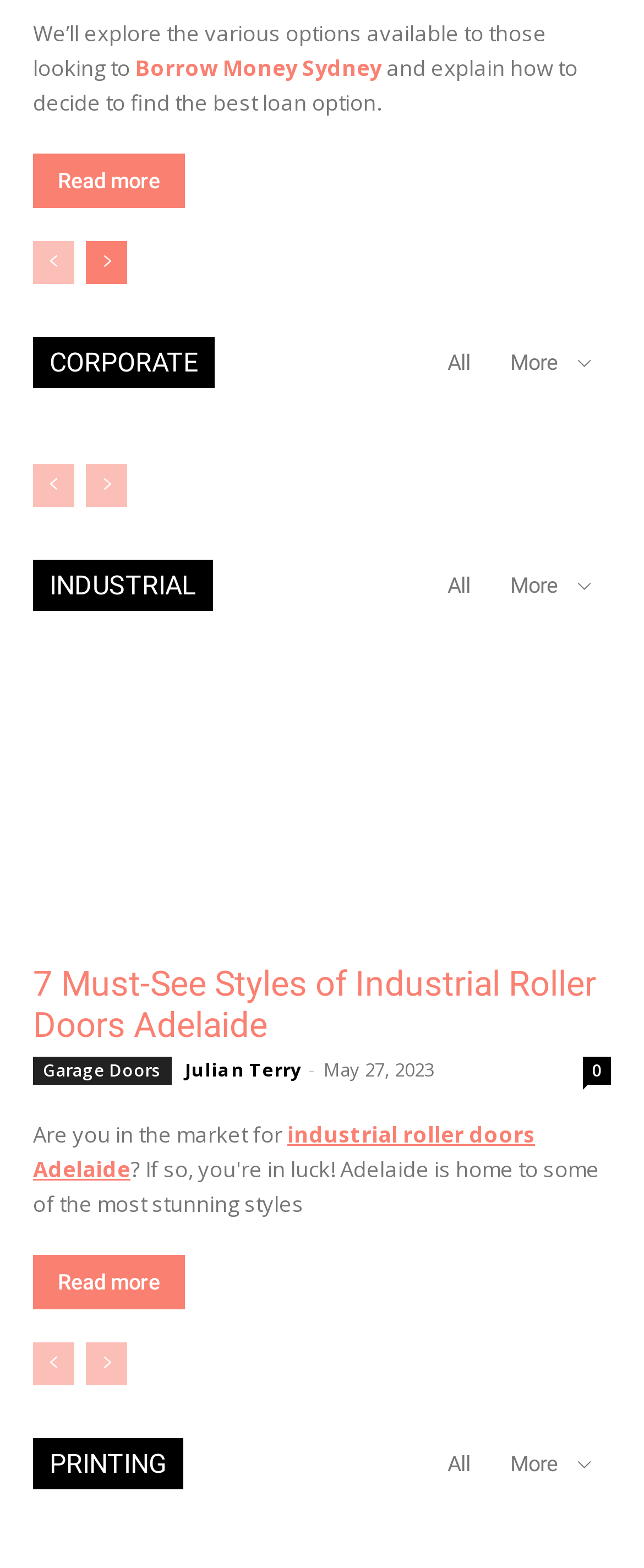Find the bounding box coordinates of the clickable area that will achieve the following instruction: "Learn more about garage doors".

[0.051, 0.674, 0.267, 0.692]